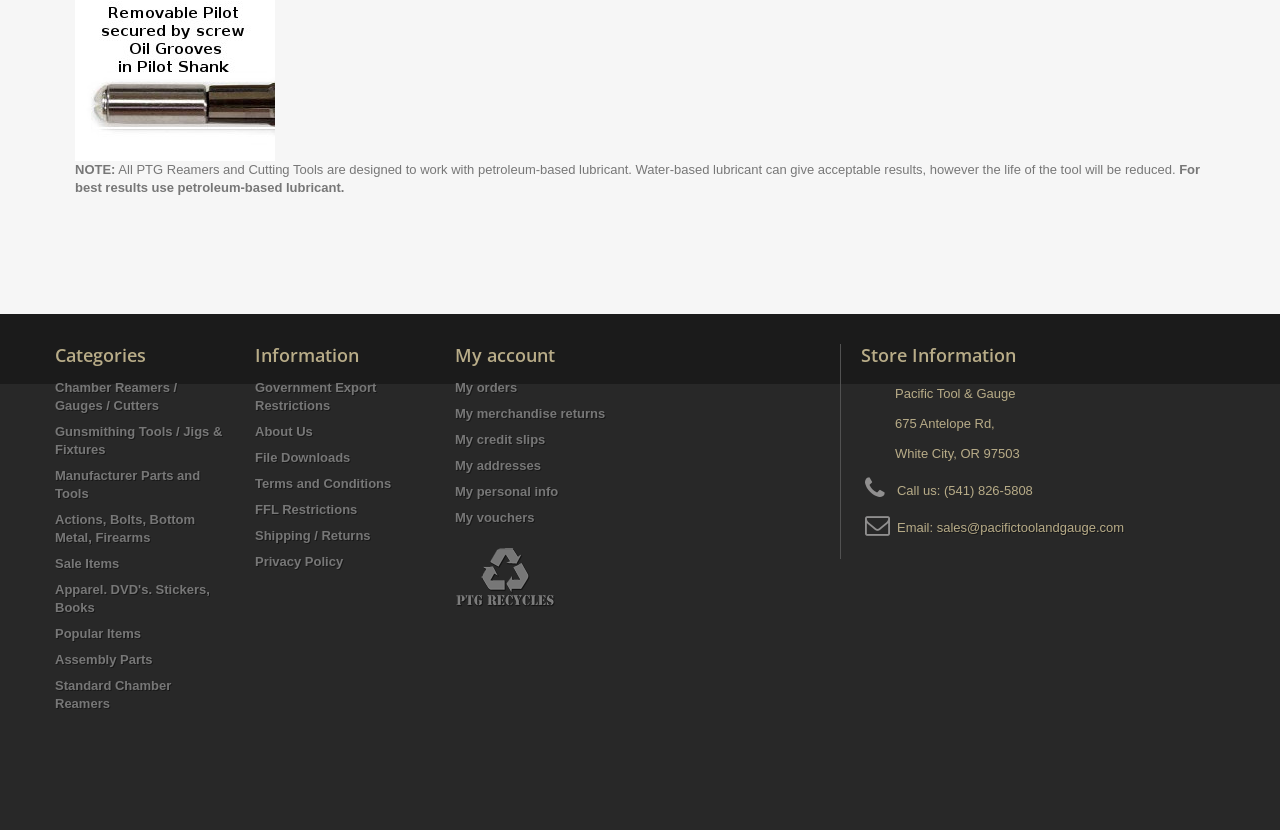Determine the bounding box coordinates of the region I should click to achieve the following instruction: "Check Government Export Restrictions". Ensure the bounding box coordinates are four float numbers between 0 and 1, i.e., [left, top, right, bottom].

[0.199, 0.458, 0.294, 0.498]